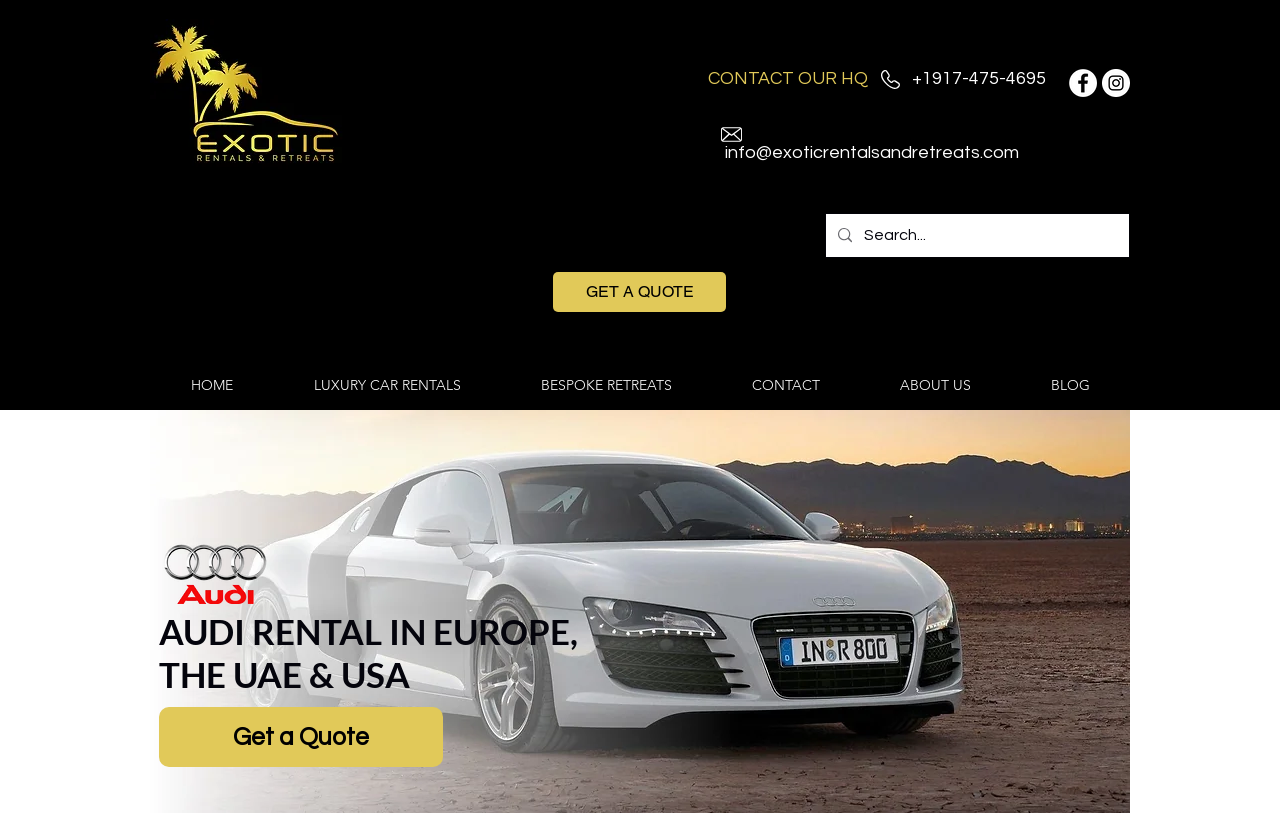Determine the coordinates of the bounding box for the clickable area needed to execute this instruction: "Contact Exotic Rentals and Retreats".

[0.55, 0.083, 0.817, 0.106]